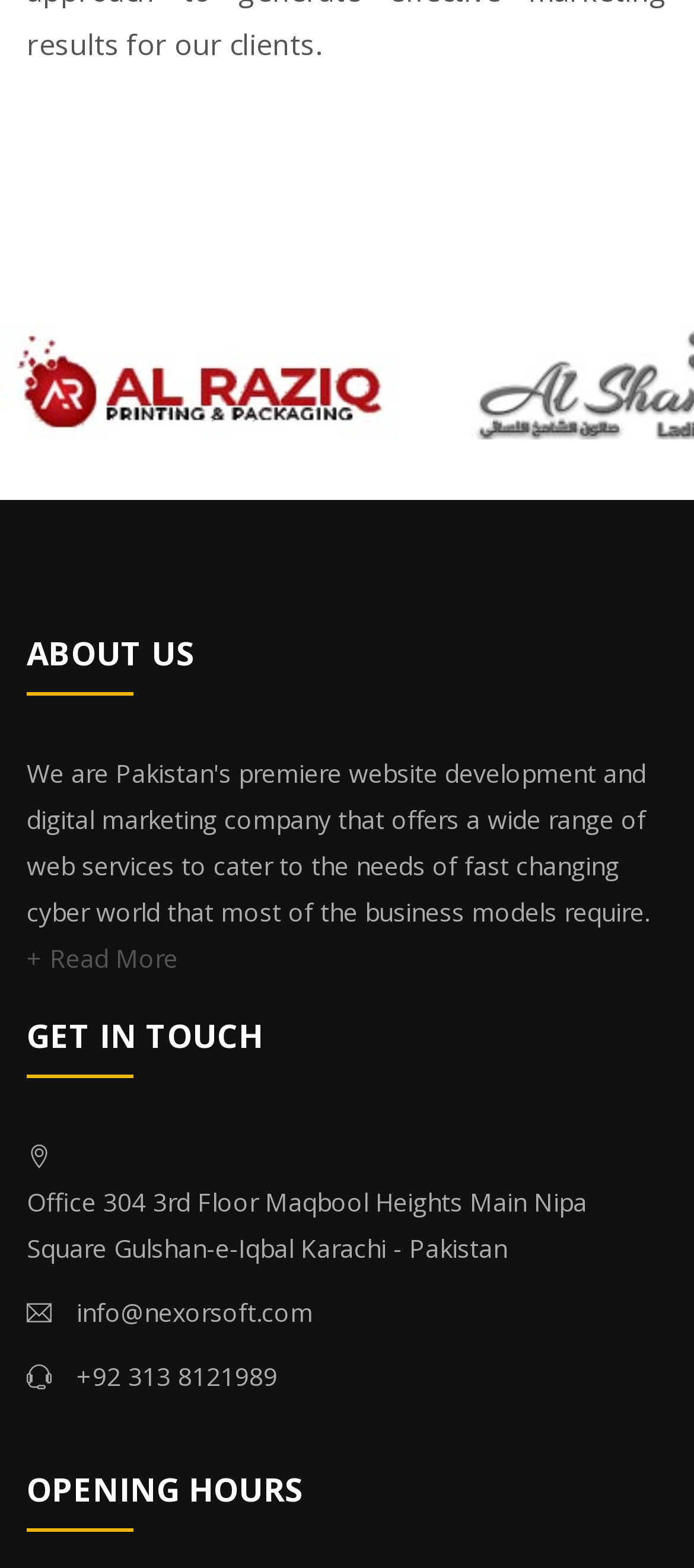Please respond in a single word or phrase: 
What is the purpose of the '+ Read More' link?

To read more about the company